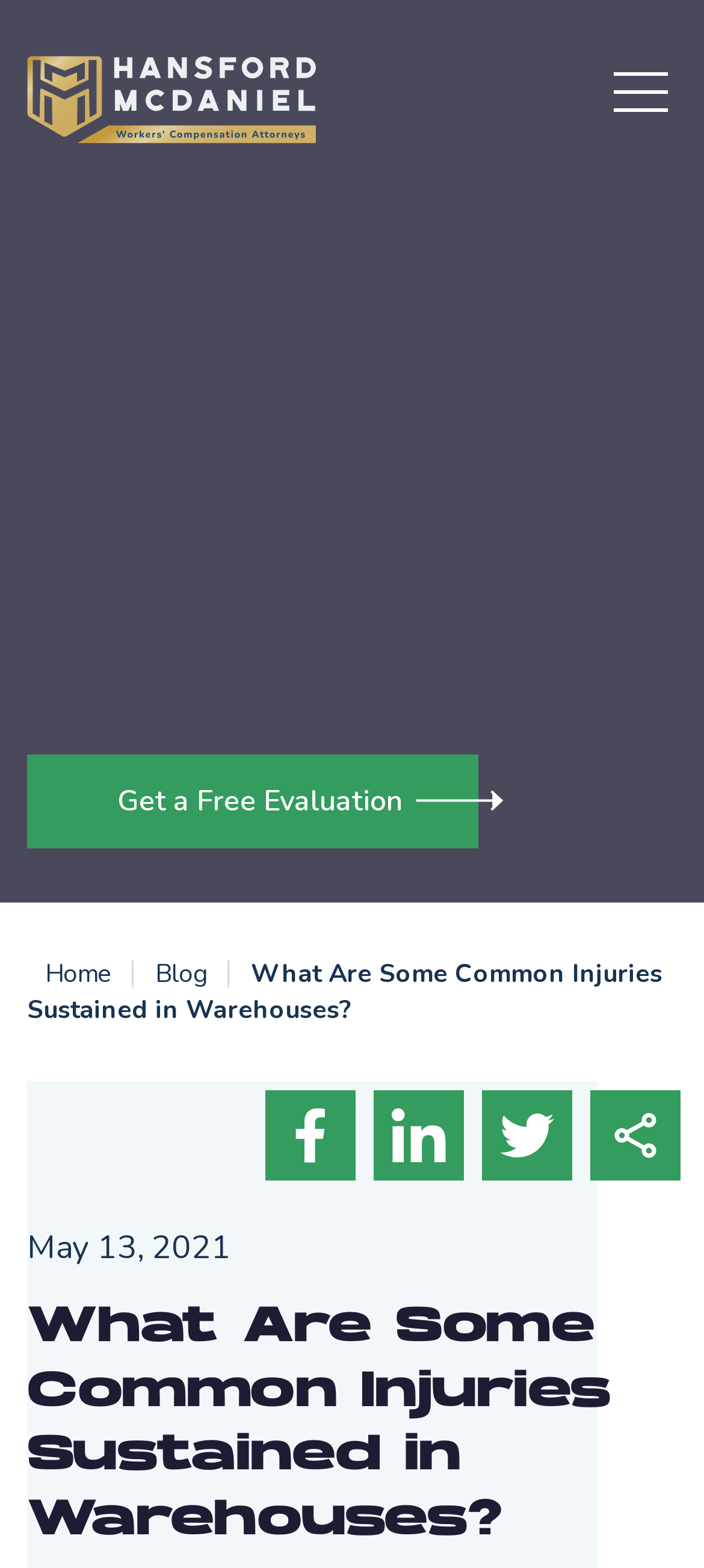Answer the following query with a single word or phrase:
What is the date of the blog post?

May 13, 2021